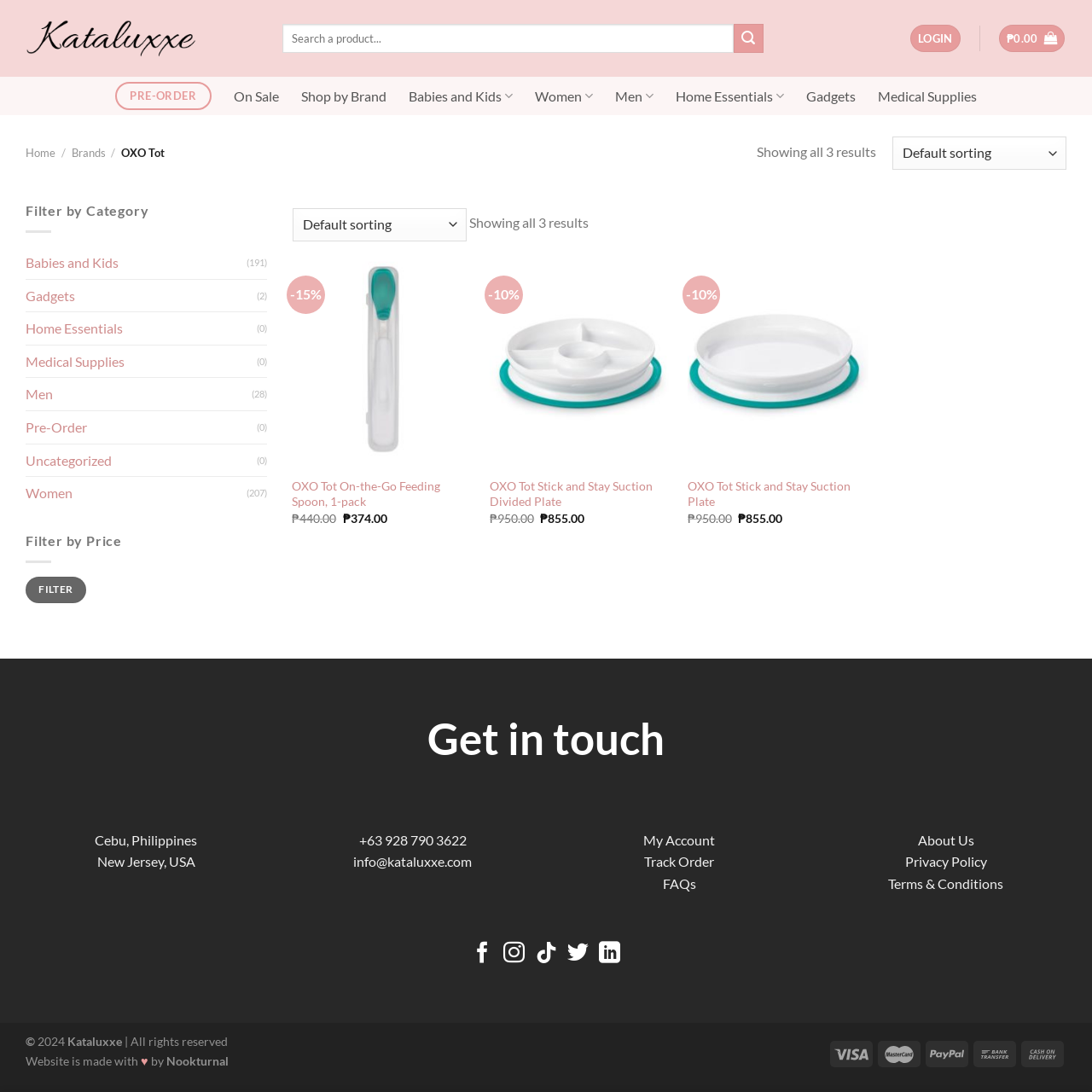What is the brand name of the products on this page?
Carefully analyze the image and provide a thorough answer to the question.

I inferred this answer by looking at the top navigation bar, where it says 'OXO Tot' and 'Kataluxxe'. The brand name is also mentioned in the product names, such as 'OXO Tot On-the-Go Feeding Spoon'.